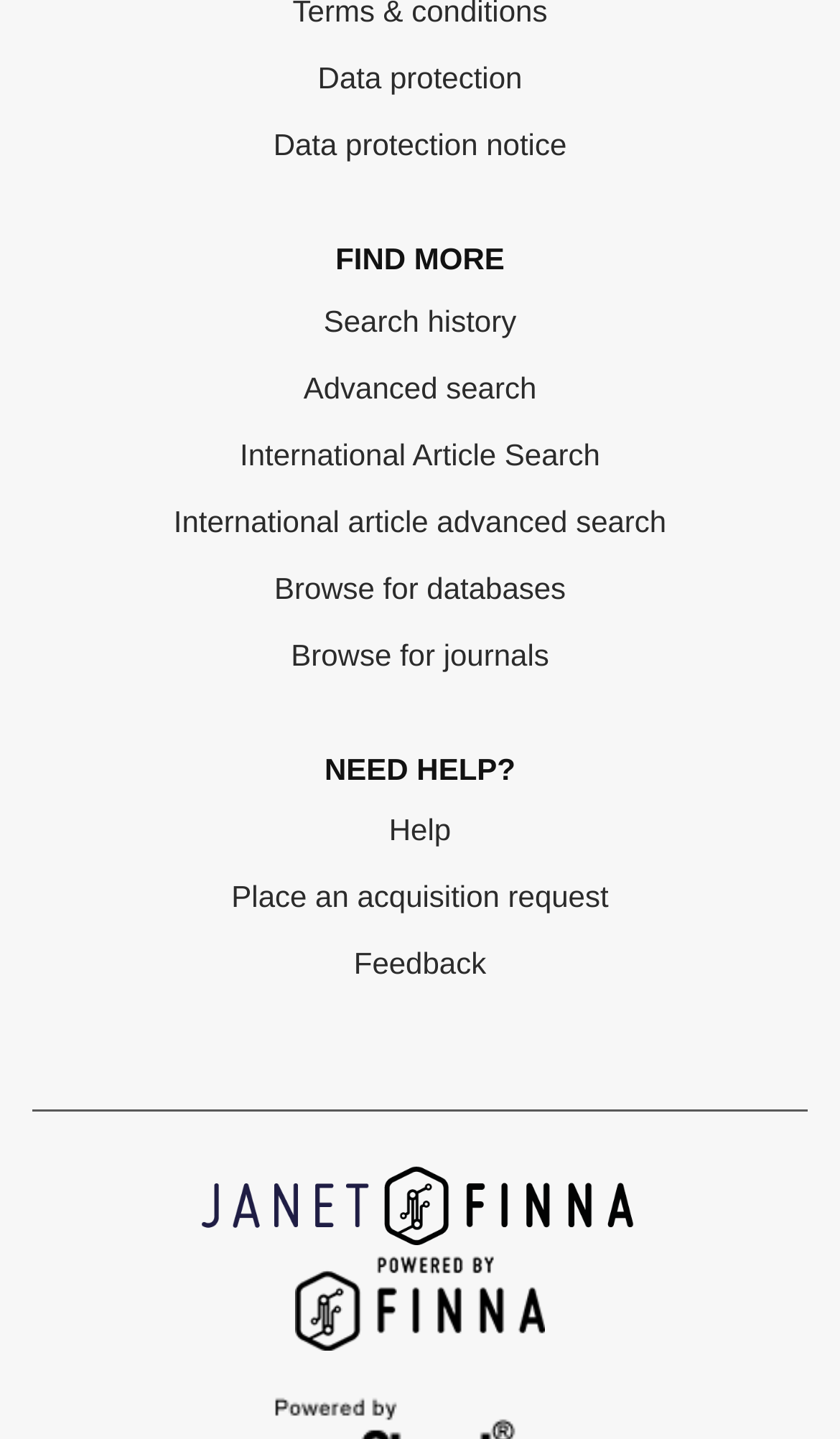Predict the bounding box coordinates of the UI element that matches this description: "Who". The coordinates should be in the format [left, top, right, bottom] with each value between 0 and 1.

None